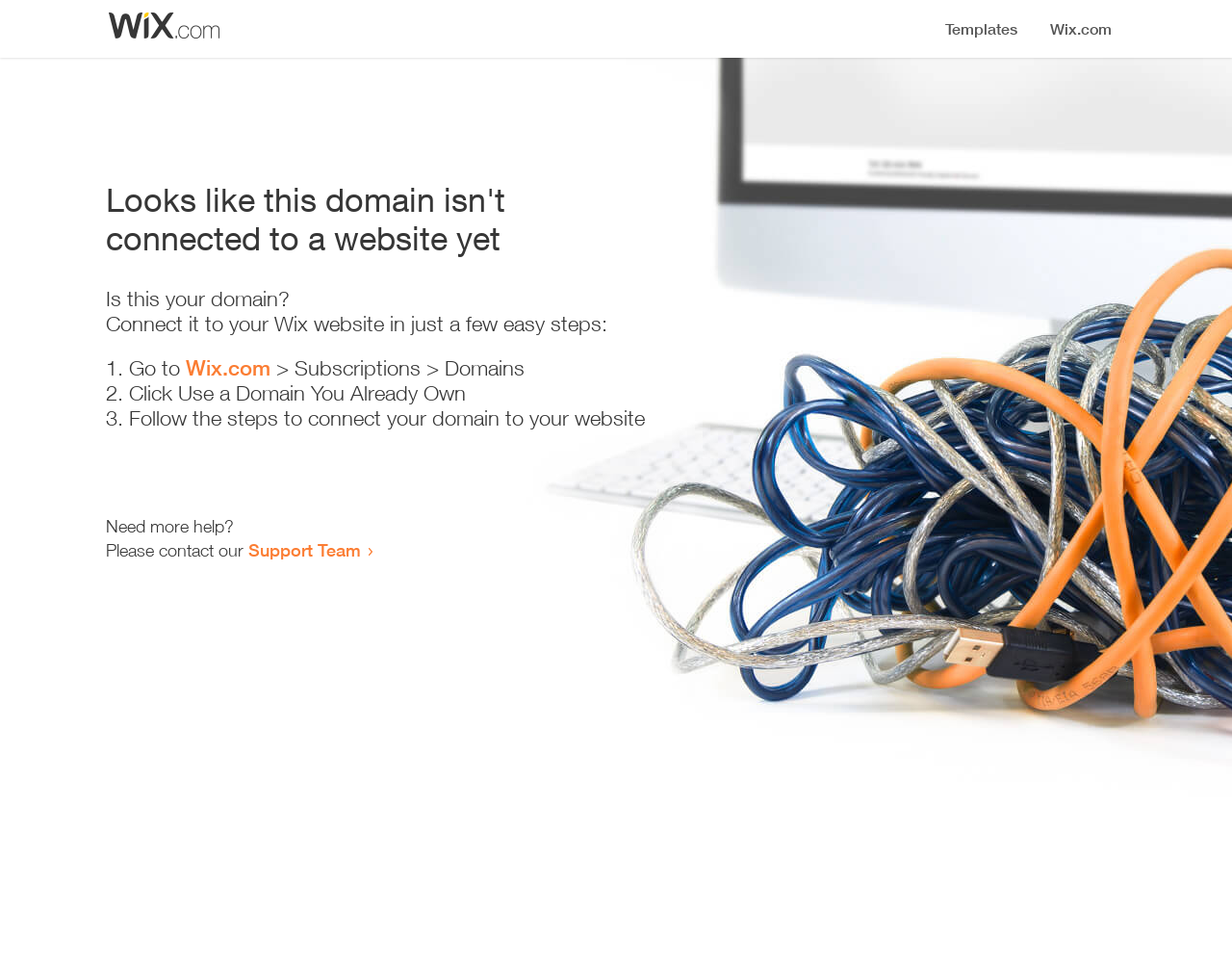Please provide a comprehensive response to the question based on the details in the image: What is the purpose of the webpage?

The webpage provides instructions to connect a domain to a website, which suggests that the purpose of the webpage is to facilitate this process.